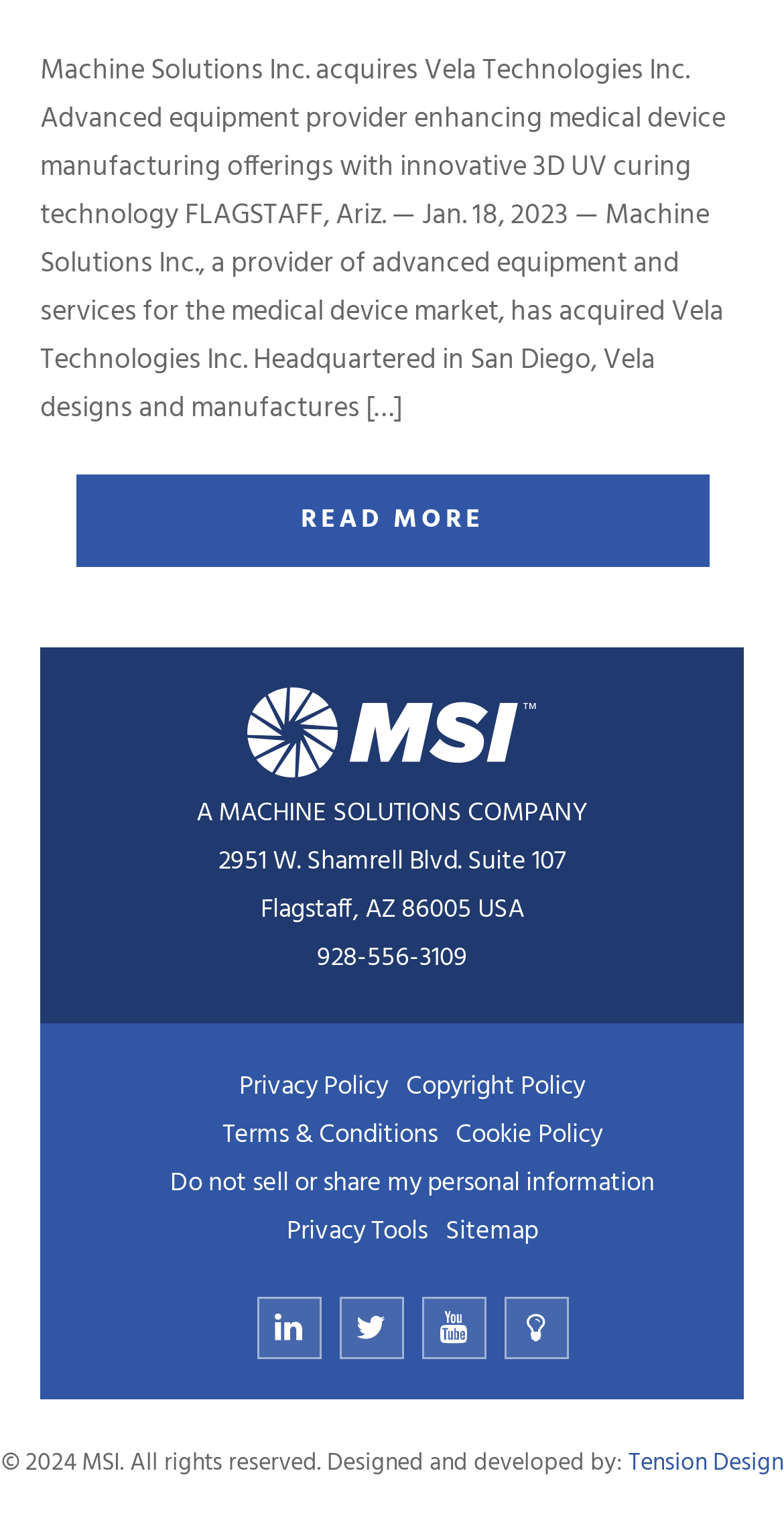Give a concise answer using only one word or phrase for this question:
How many links are there in the footer section?

9